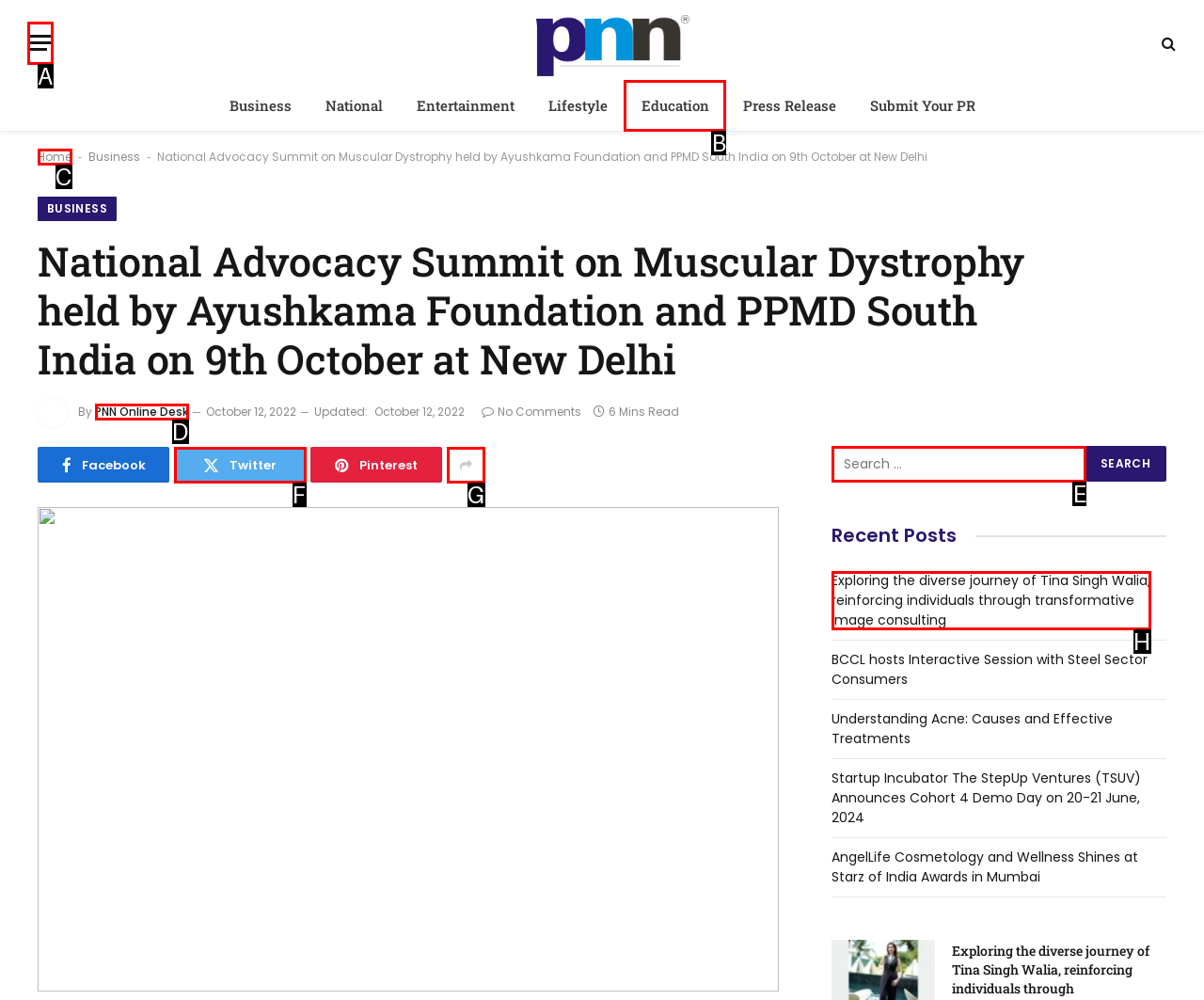Determine which letter corresponds to the UI element to click for this task: Click the menu button
Respond with the letter from the available options.

A